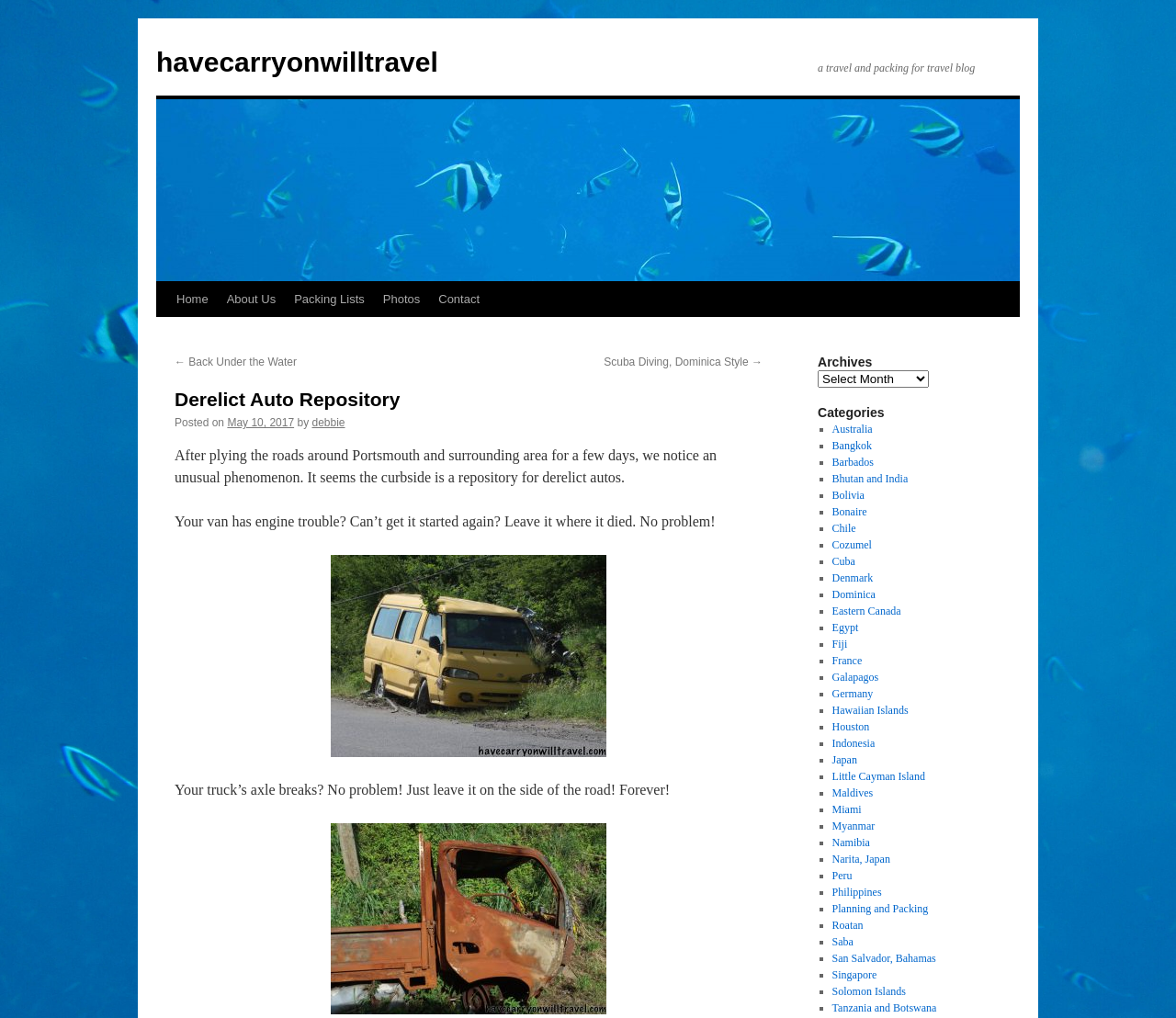Find and indicate the bounding box coordinates of the region you should select to follow the given instruction: "view the 'Packing Lists' page".

[0.242, 0.277, 0.318, 0.311]